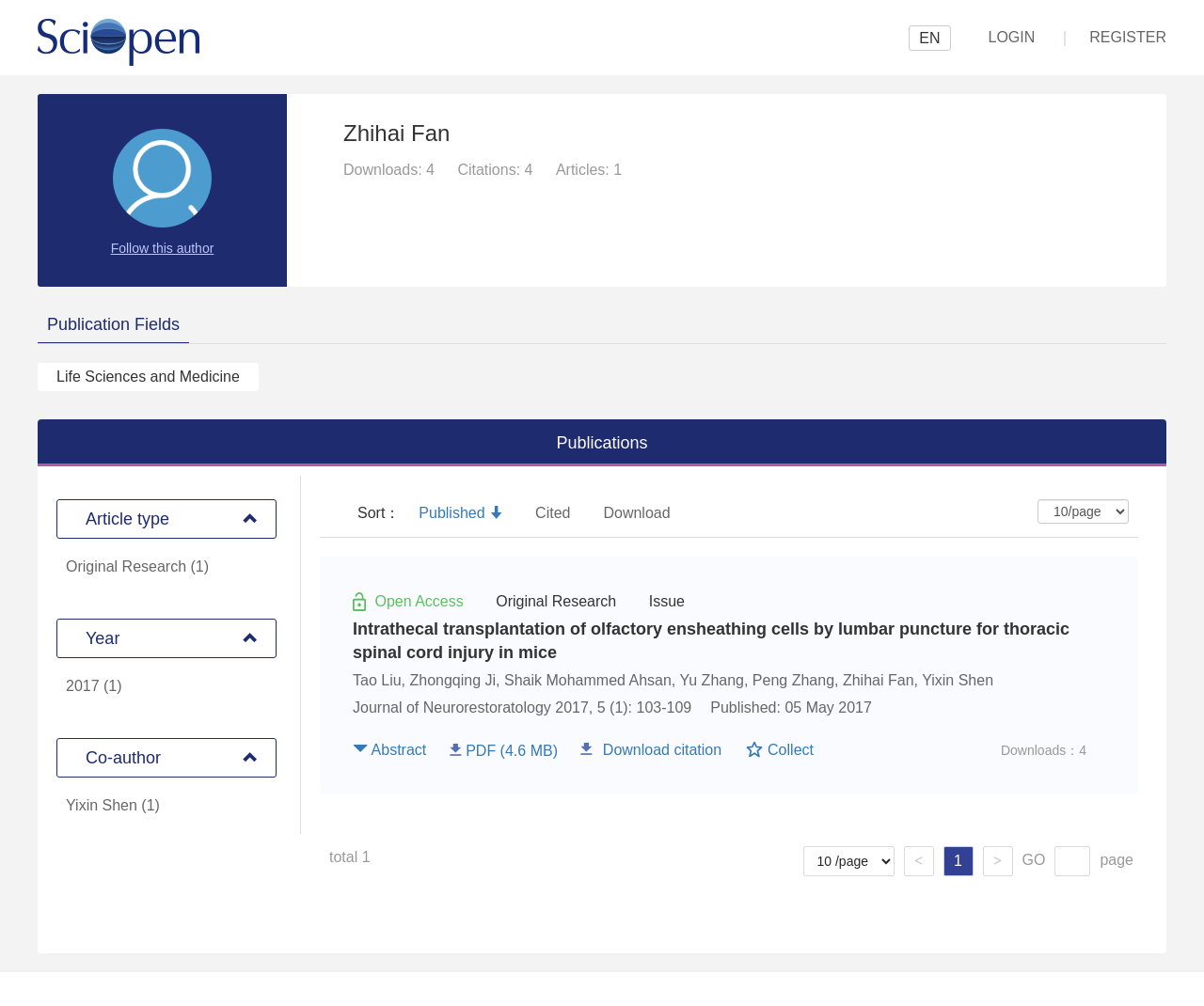Determine the bounding box coordinates of the clickable element to complete this instruction: "Click the LOGIN button". Provide the coordinates in the format of four float numbers between 0 and 1, [left, top, right, bottom].

[0.821, 0.029, 0.86, 0.045]